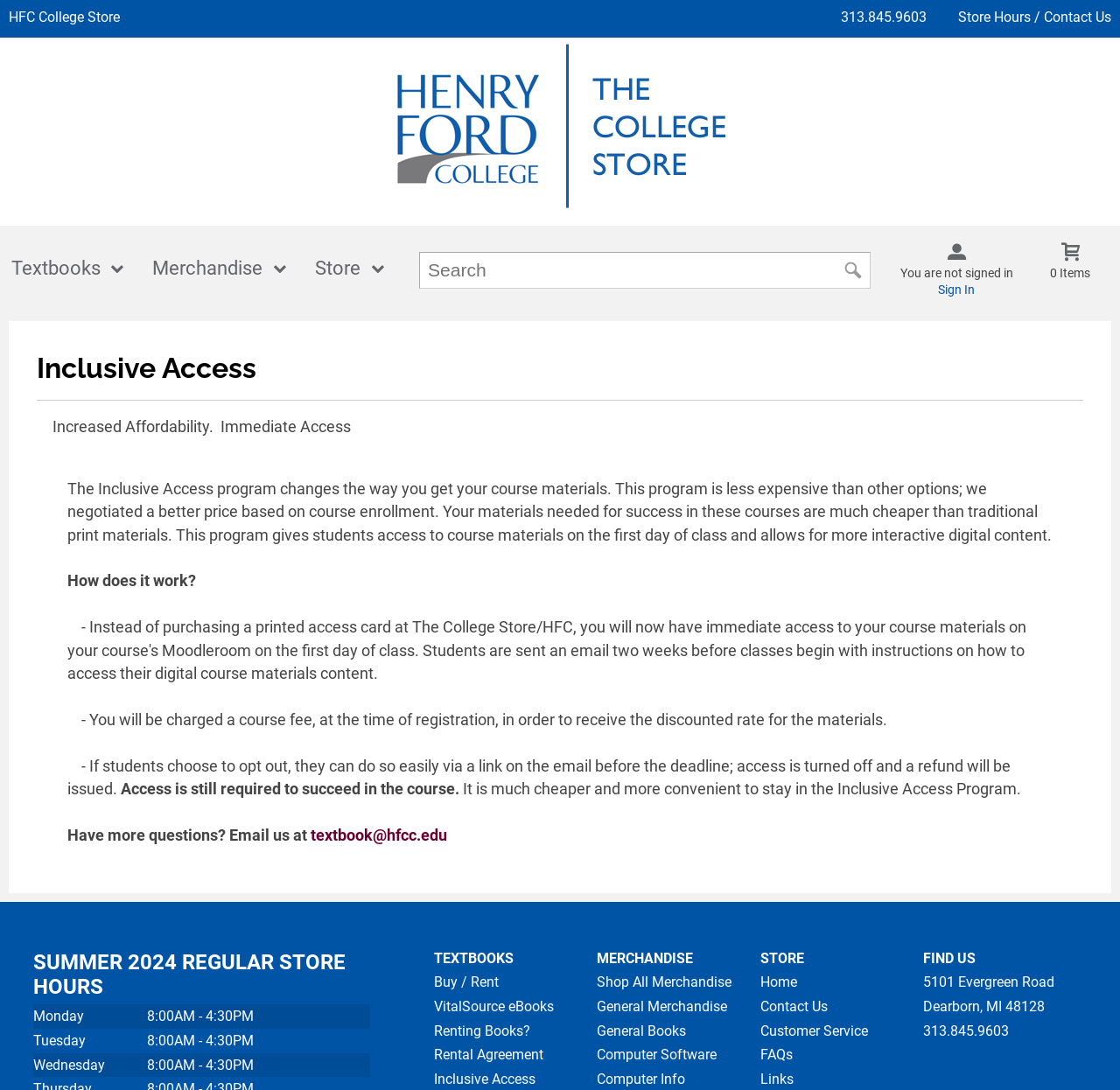What is the contact email for textbook-related questions?
Please provide a detailed and thorough answer to the question.

I found the answer by looking at the text that provides contact information, which includes an email address for textbook-related questions, which is 'textbook@hfcc.edu'.